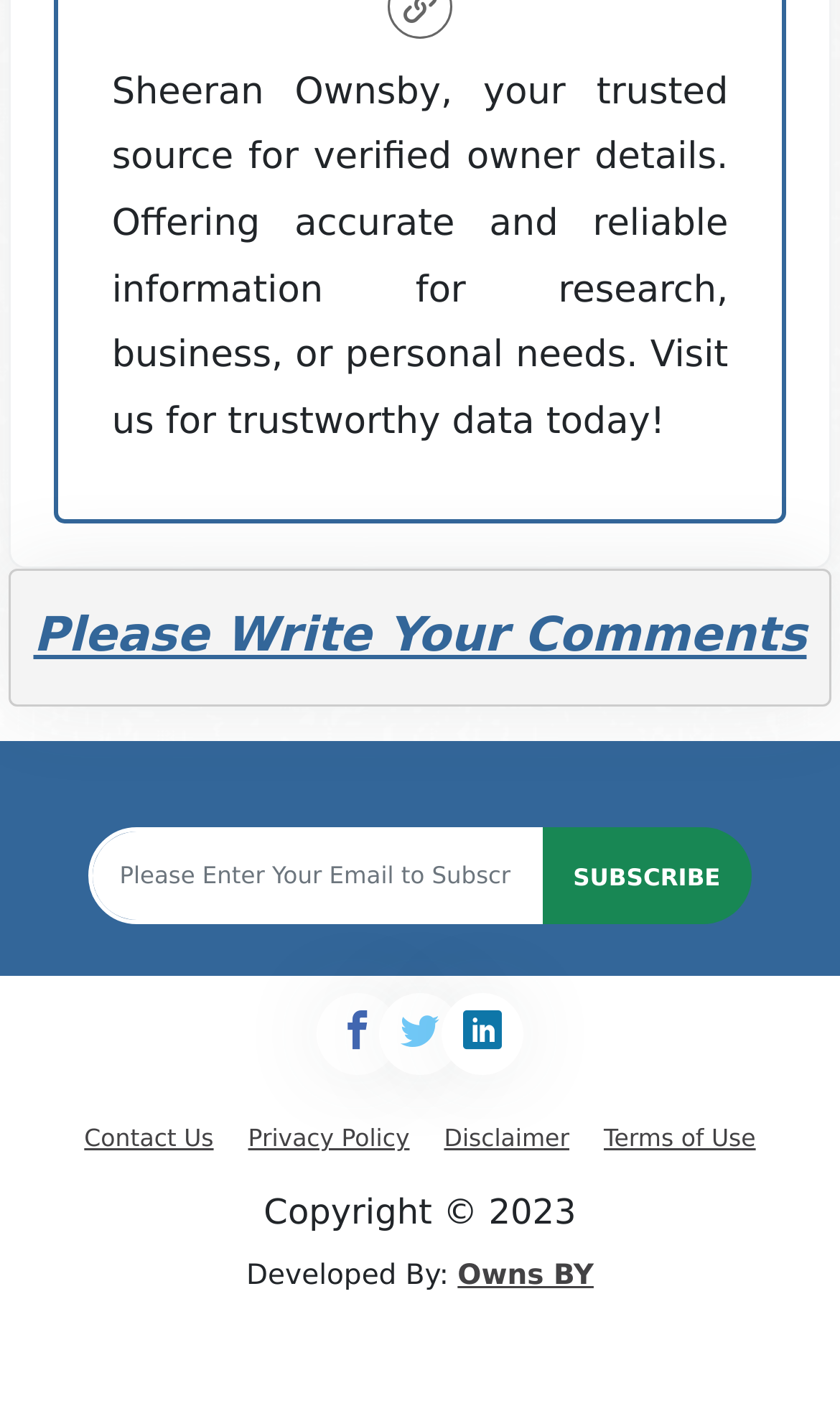Specify the bounding box coordinates of the element's region that should be clicked to achieve the following instruction: "View privacy policy". The bounding box coordinates consist of four float numbers between 0 and 1, in the format [left, top, right, bottom].

[0.295, 0.797, 0.488, 0.817]